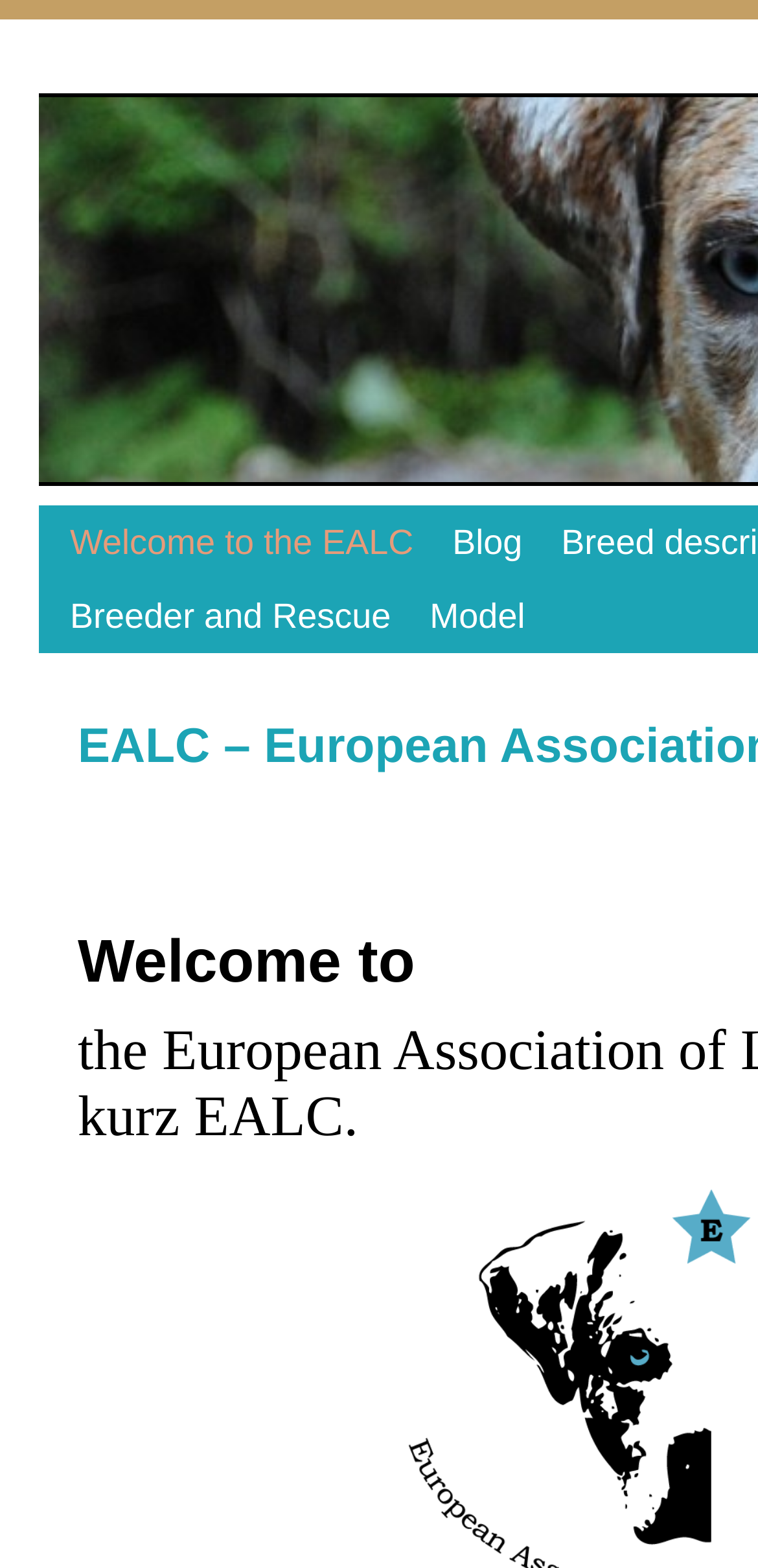Extract the top-level heading from the webpage and provide its text.

EALC – European Association of Louisiana Catahoulas